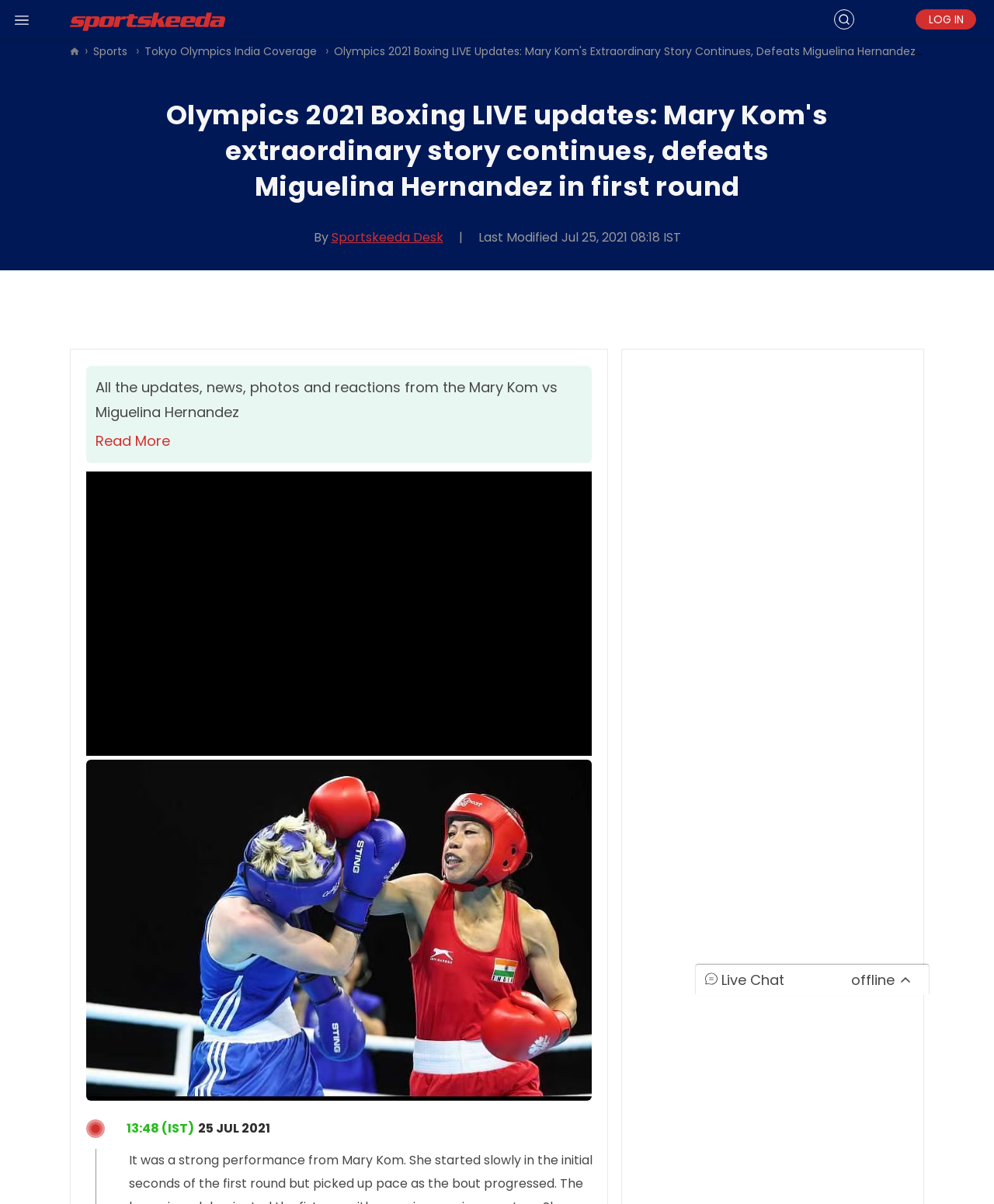What is the purpose of the checkbox?
Please respond to the question with as much detail as possible.

The checkbox is labeled 'Read More', which suggests that its purpose is to allow users to read more content related to the article.